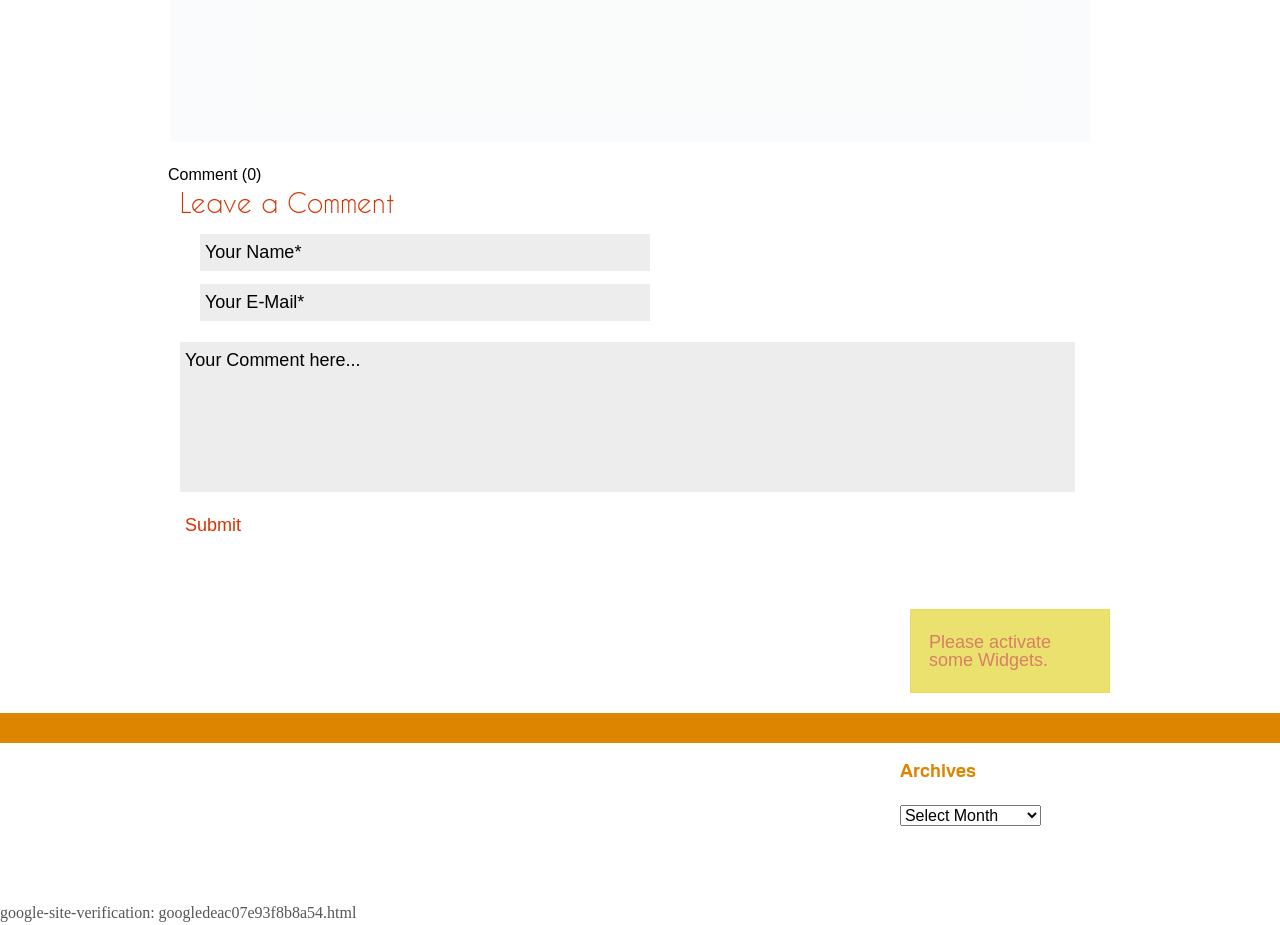Can you give a detailed response to the following question using the information from the image? What is the purpose of the combobox?

The combobox is located below the heading 'Archives' and has a popup menu. This suggests that the combobox is used to select or filter archives, although the exact functionality is not specified.